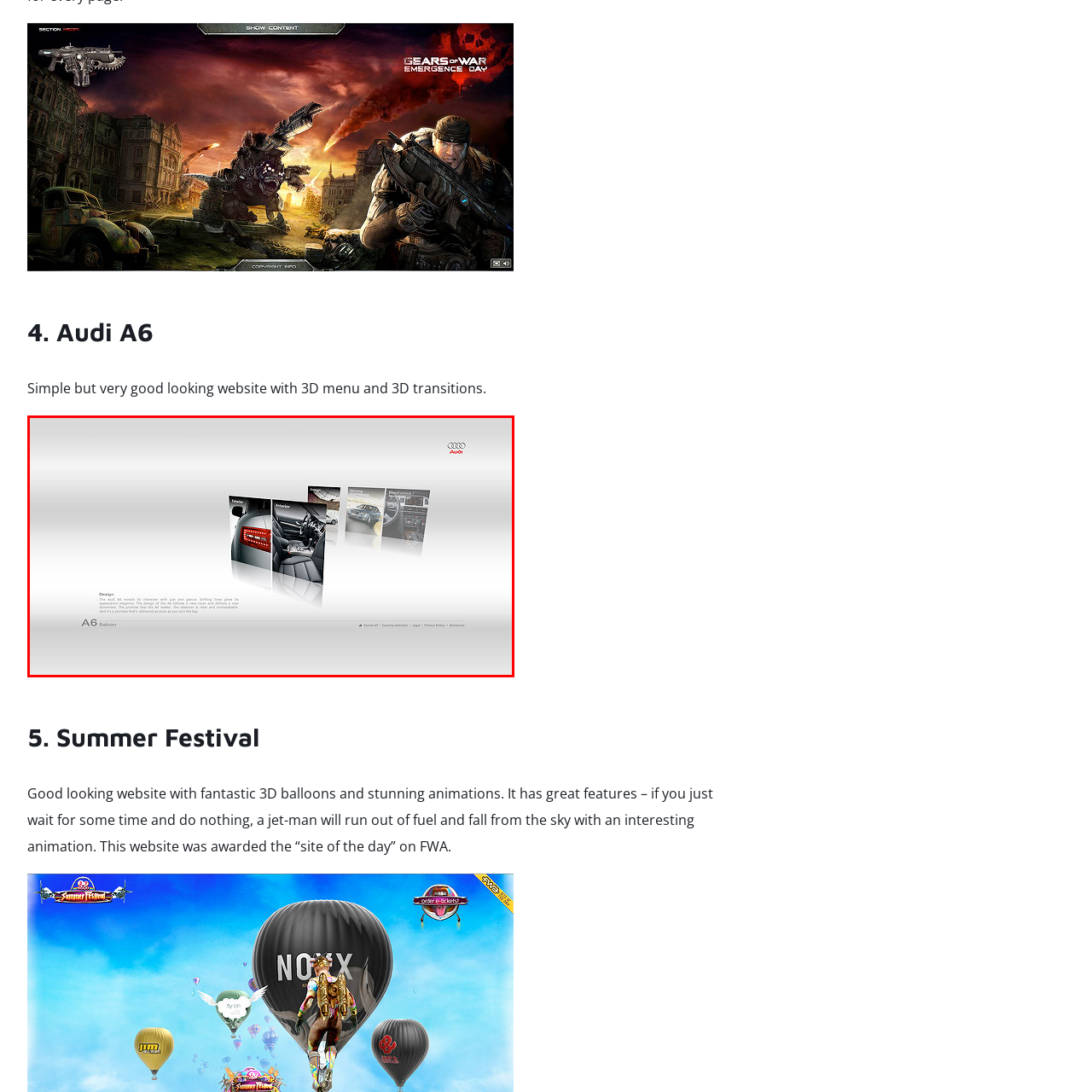Identify the content inside the red box and answer the question using a brief word or phrase: What is the brand's commitment?

Elegance and innovation